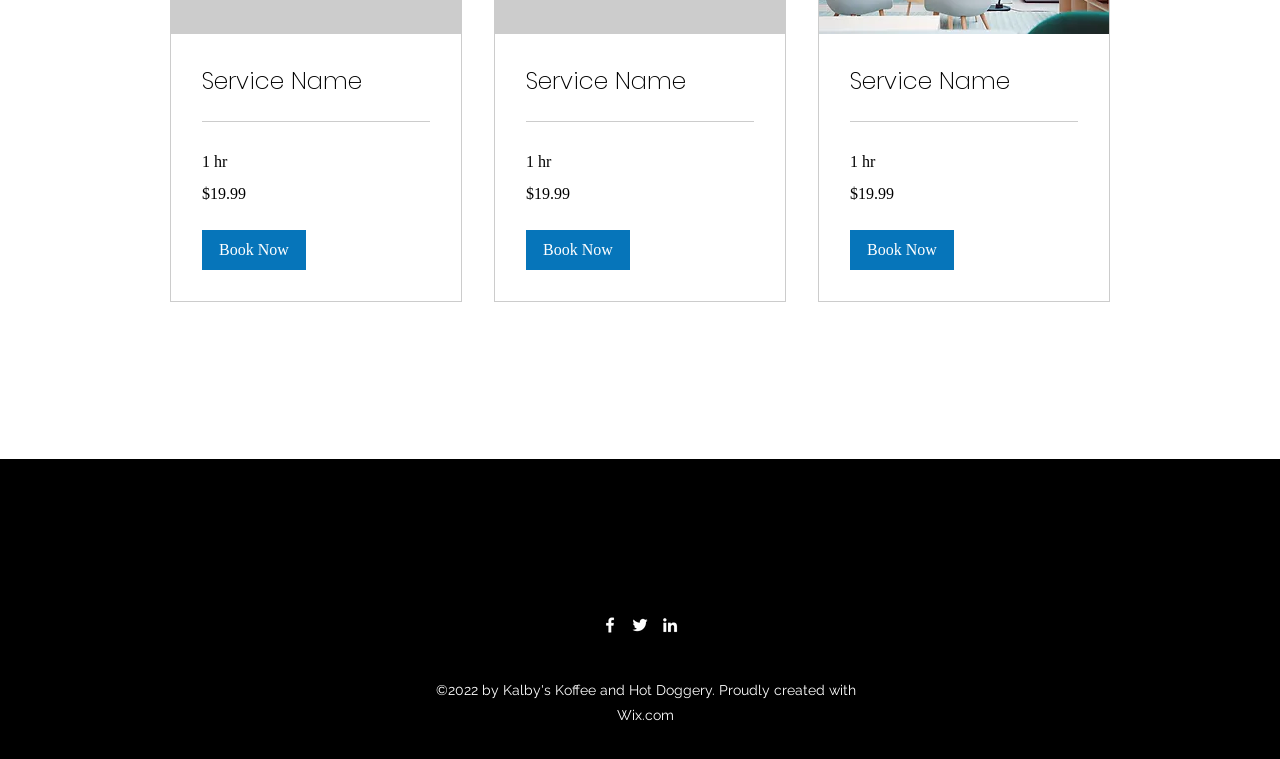Pinpoint the bounding box coordinates of the element to be clicked to execute the instruction: "View service details".

[0.158, 0.192, 0.336, 0.276]